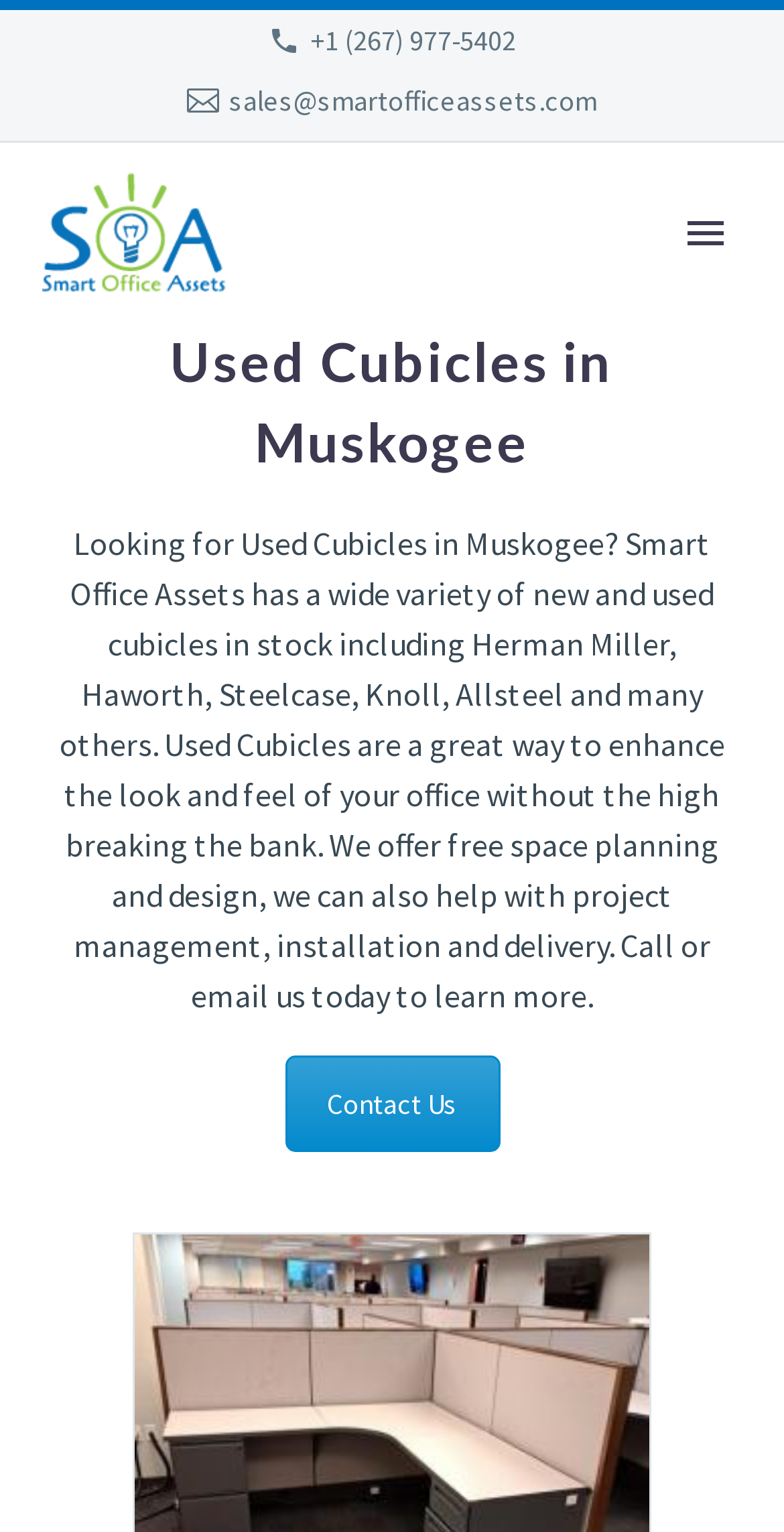Locate and provide the bounding box coordinates for the HTML element that matches this description: "name="s" placeholder="Search..."".

[0.133, 0.946, 0.867, 0.999]